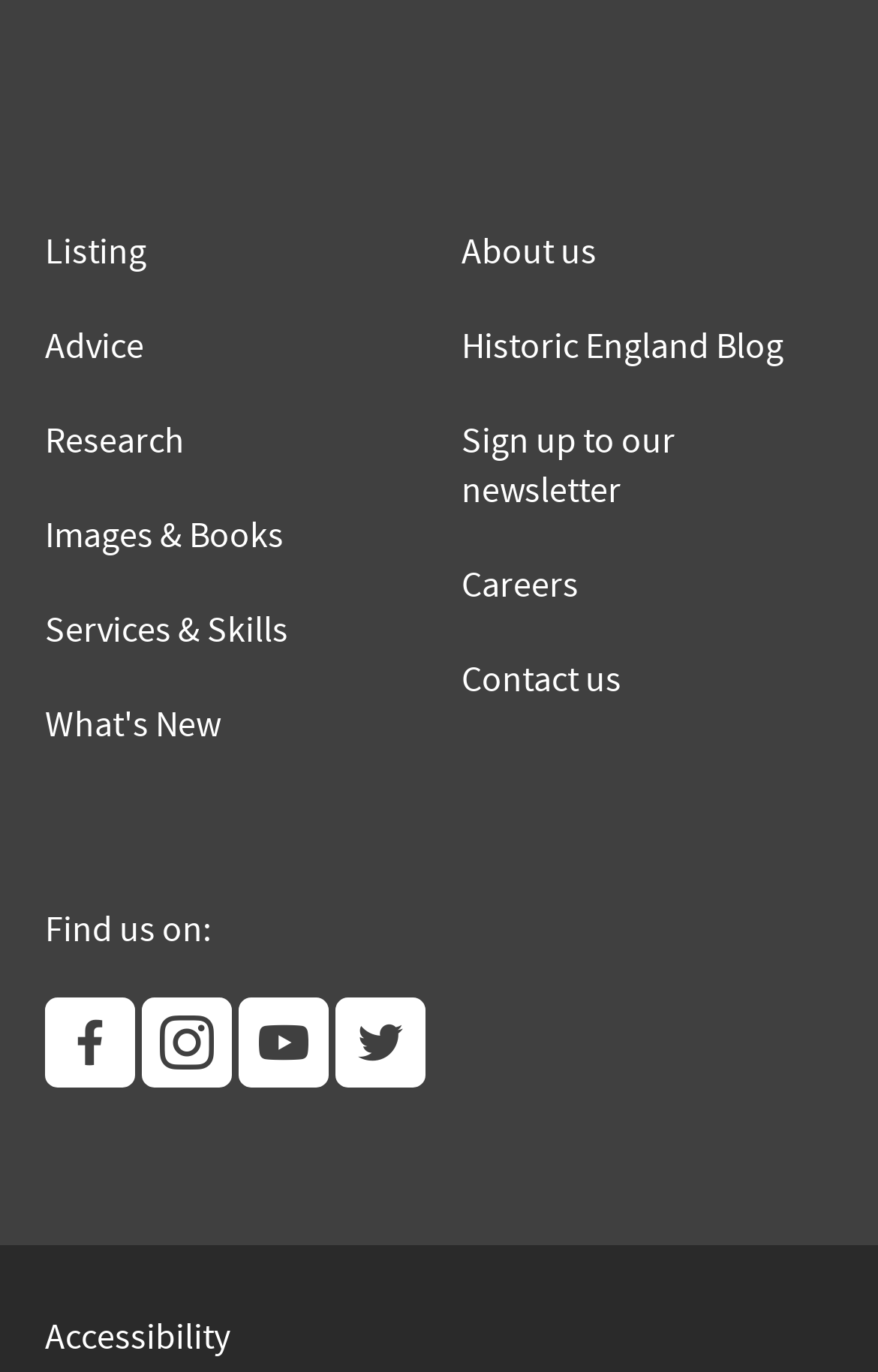Provide a short answer using a single word or phrase for the following question: 
What is the first link on the left side?

Listing